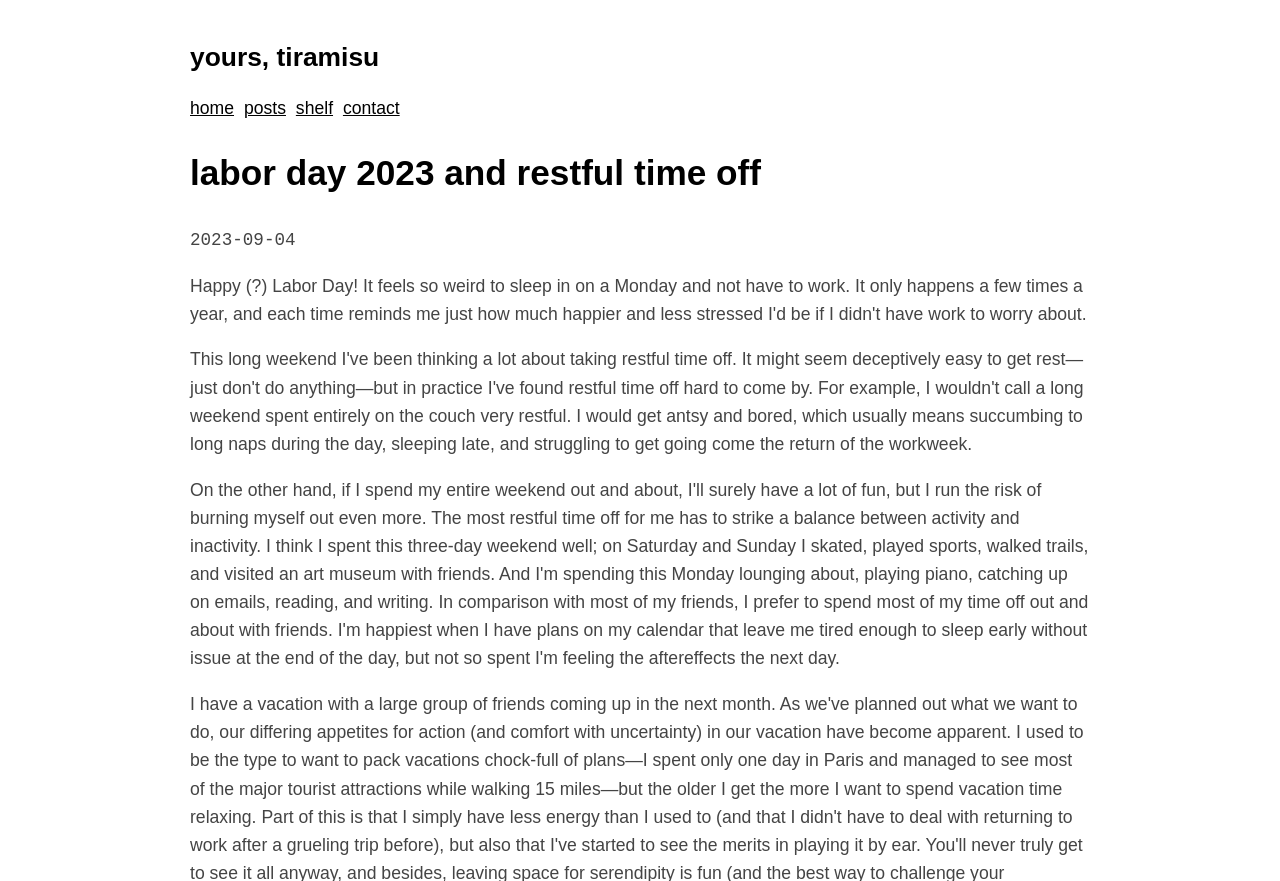Use a single word or phrase to answer the following:
What are the navigation links on the top of the webpage?

home, posts, shelf, contact